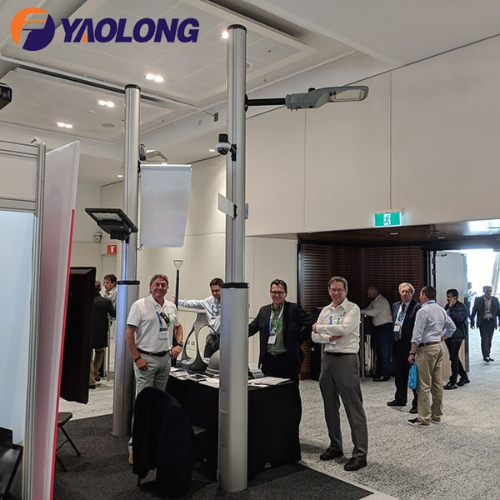Offer a meticulous description of the image.

The image showcases an exhibition booth for Yaolong featuring their innovative smart light poles. The design includes sleek, tall aluminum poles equipped with integrated lighting and multifunctional features, reflecting modern urban infrastructure advancements. Three men are positioned at the booth, engaging with potential clients or partners, while a few attendees can be seen in the background. The setting appears to be a bustling trade show environment, highlighting the increasing focus on smart city solutions. The Yaolong logo prominently displayed indicates the company’s branding and commitment to cutting-edge technology in street lighting and urban management.